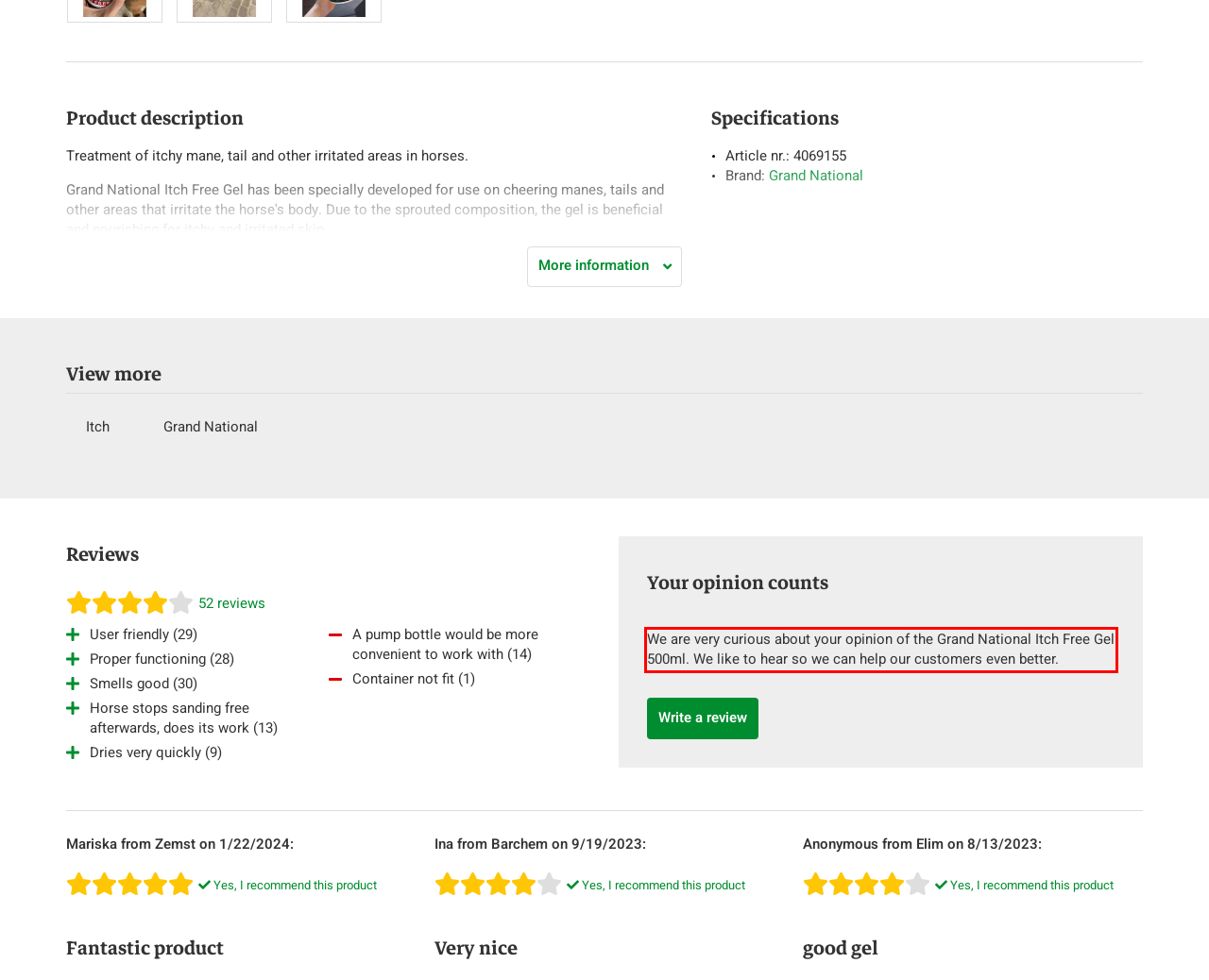Identify and transcribe the text content enclosed by the red bounding box in the given screenshot.

We are very curious about your opinion of the Grand National Itch Free Gel 500ml. We like to hear so we can help our customers even better.